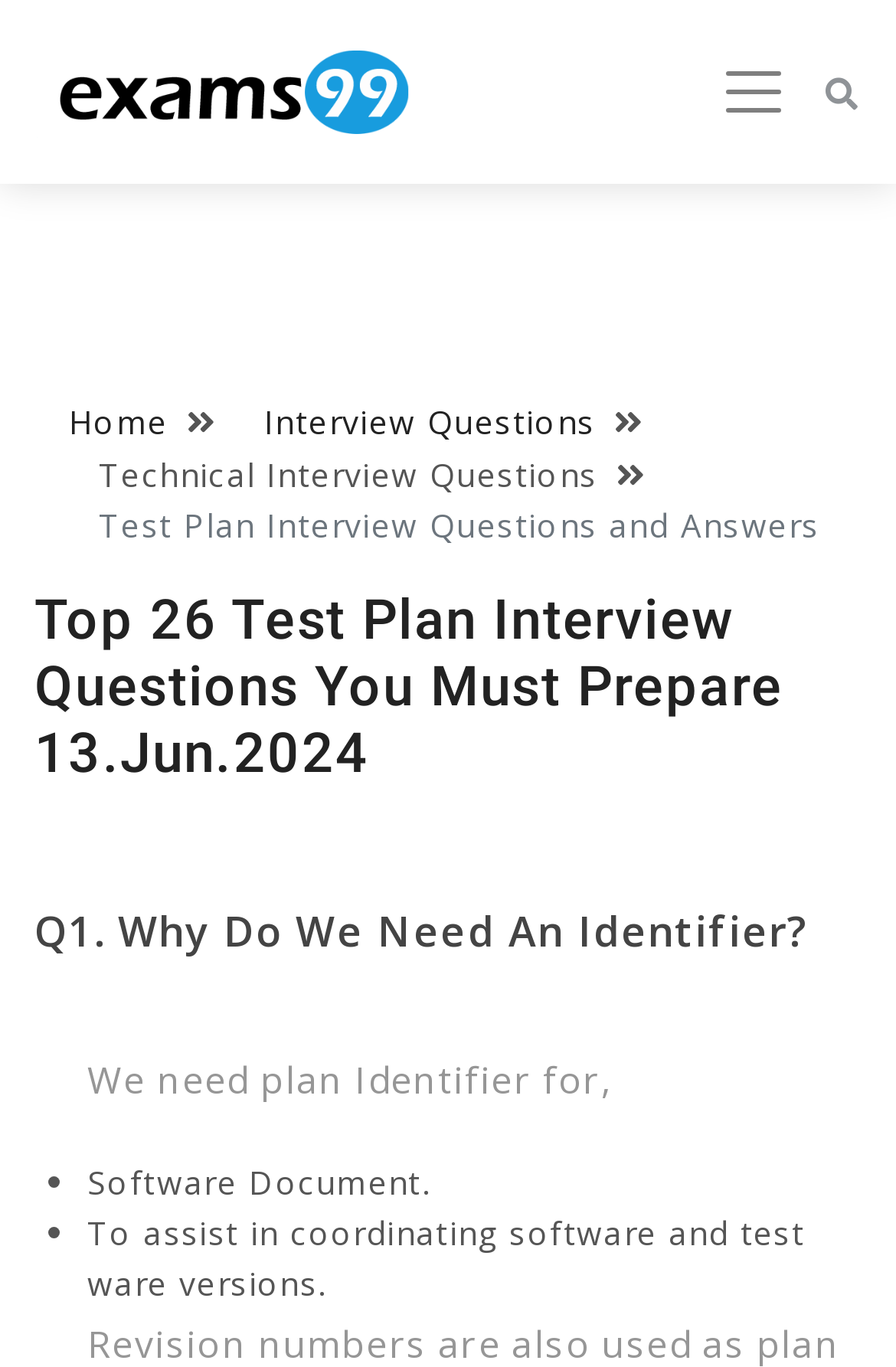From the webpage screenshot, identify the region described by Interview Questions. Provide the bounding box coordinates as (top-left x, top-left y, bottom-right x, bottom-right y), with each value being a floating point number between 0 and 1.

[0.295, 0.293, 0.665, 0.325]